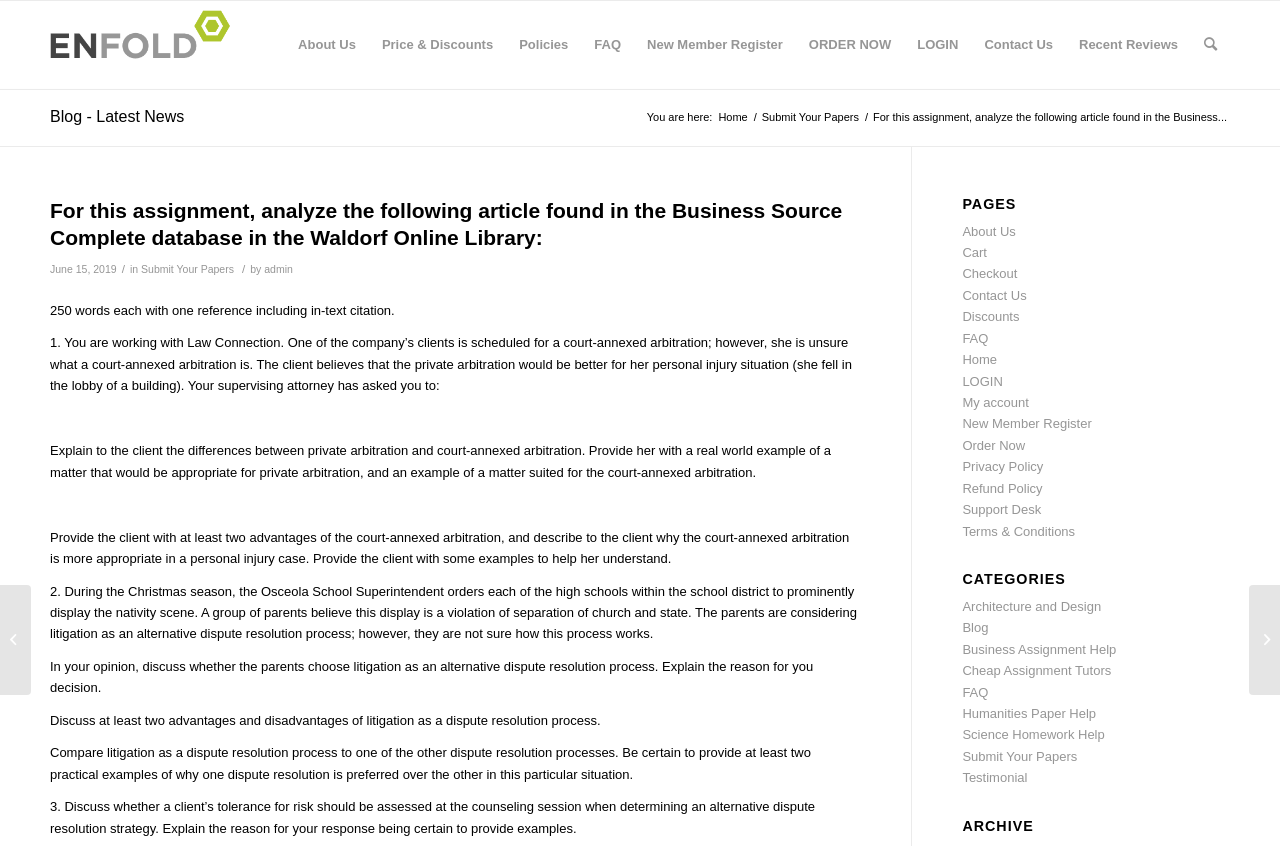Articulate a complete and detailed caption of the webpage elements.

This webpage appears to be an article or assignment page, with a focus on business and law-related topics. At the top of the page, there is a menu bar with various options, including "About Us", "Price & Discounts", "Policies", "FAQ", "New Member Register", "ORDER NOW", "LOGIN", "Contact Us", and "Recent Reviews". 

Below the menu bar, there is a breadcrumb trail indicating the current page's location, with links to "Home" and "Submit Your Papers". The main content of the page is divided into sections, with headings and paragraphs of text. The first section has a heading that matches the meta description, "For this assignment, analyze the following article found in the Business Source Complete database in the Waldorf Online Library:". 

This section includes a date, "June 15, 2019", and a link to "Submit Your Papers". The main text of the section is a series of questions or prompts, each with a specific task or topic related to law and business, such as explaining the differences between private arbitration and court-annexed arbitration, and discussing the advantages and disadvantages of litigation as a dispute resolution process.

To the right of the main content, there are three columns of links, labeled "PAGES", "CATEGORIES", and "ARCHIVE". These links appear to be related to the website's navigation and organization, with options such as "About Us", "Cart", "Checkout", and various categories like "Business Assignment Help" and "Science Homework Help". 

At the very bottom of the page, there are two links, "Real Business" and "Discrimination And Harassment Case Study Analysis", which may be related to the main content of the page or provide additional resources.